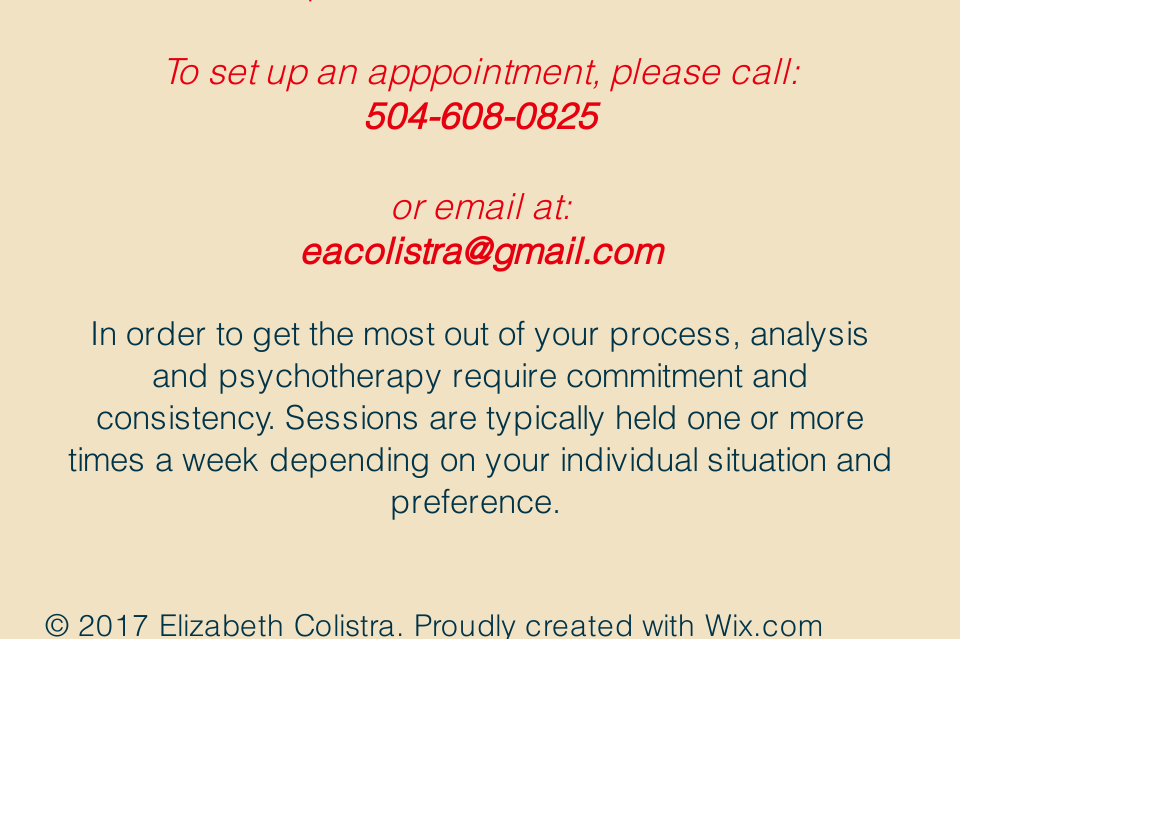Provide the bounding box coordinates for the UI element described in this sentence: "504-608-0825". The coordinates should be four float values between 0 and 1, i.e., [left, top, right, bottom].

[0.31, 0.111, 0.51, 0.165]